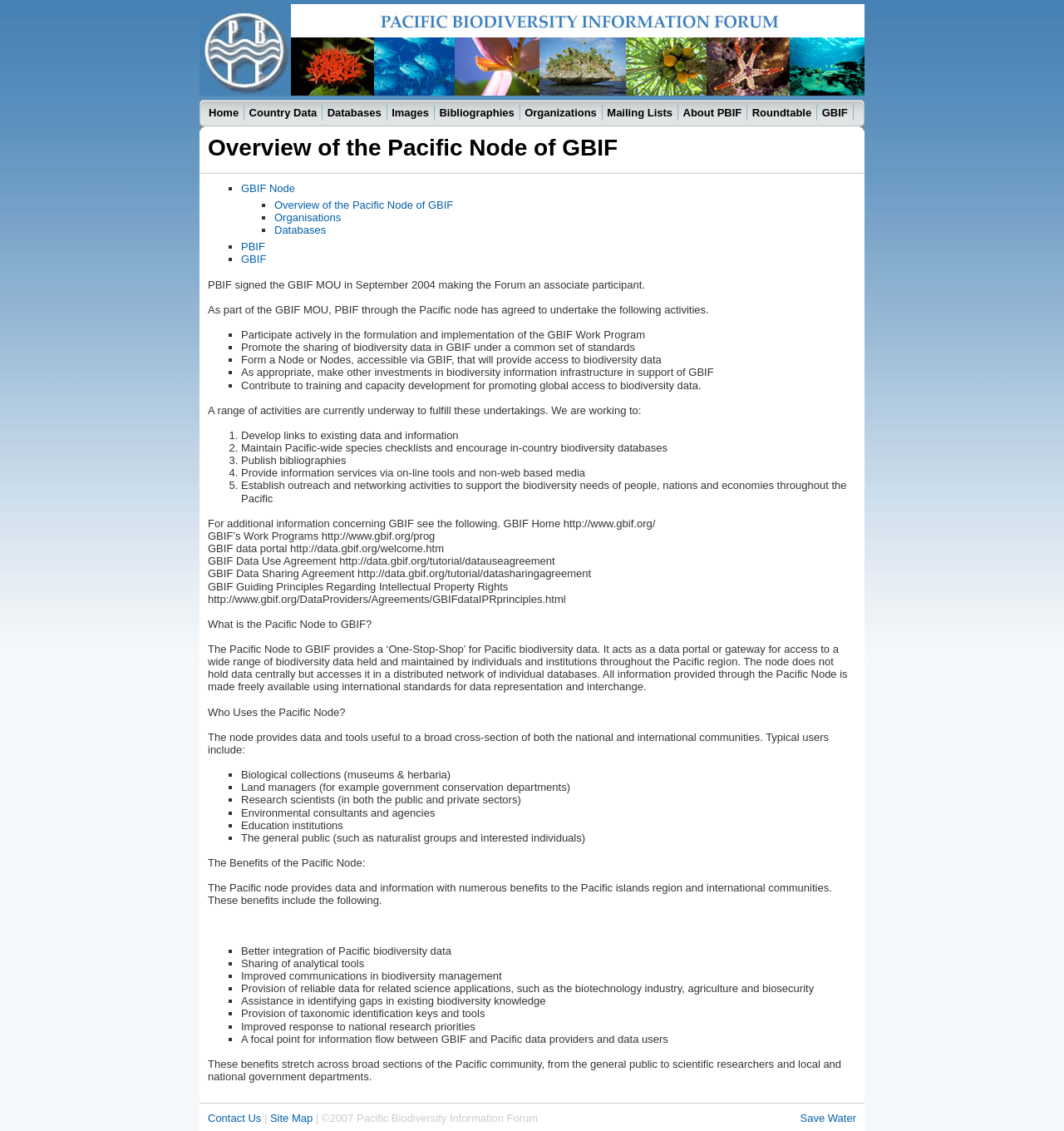What is one of the benefits of the Pacific Node?
Give a detailed and exhaustive answer to the question.

The question is asking for one of the benefits of the Pacific Node, which can be found in the list of benefits mentioned in the text, including 'Better integration of Pacific biodiversity data', 'Sharing of analytical tools', and others.